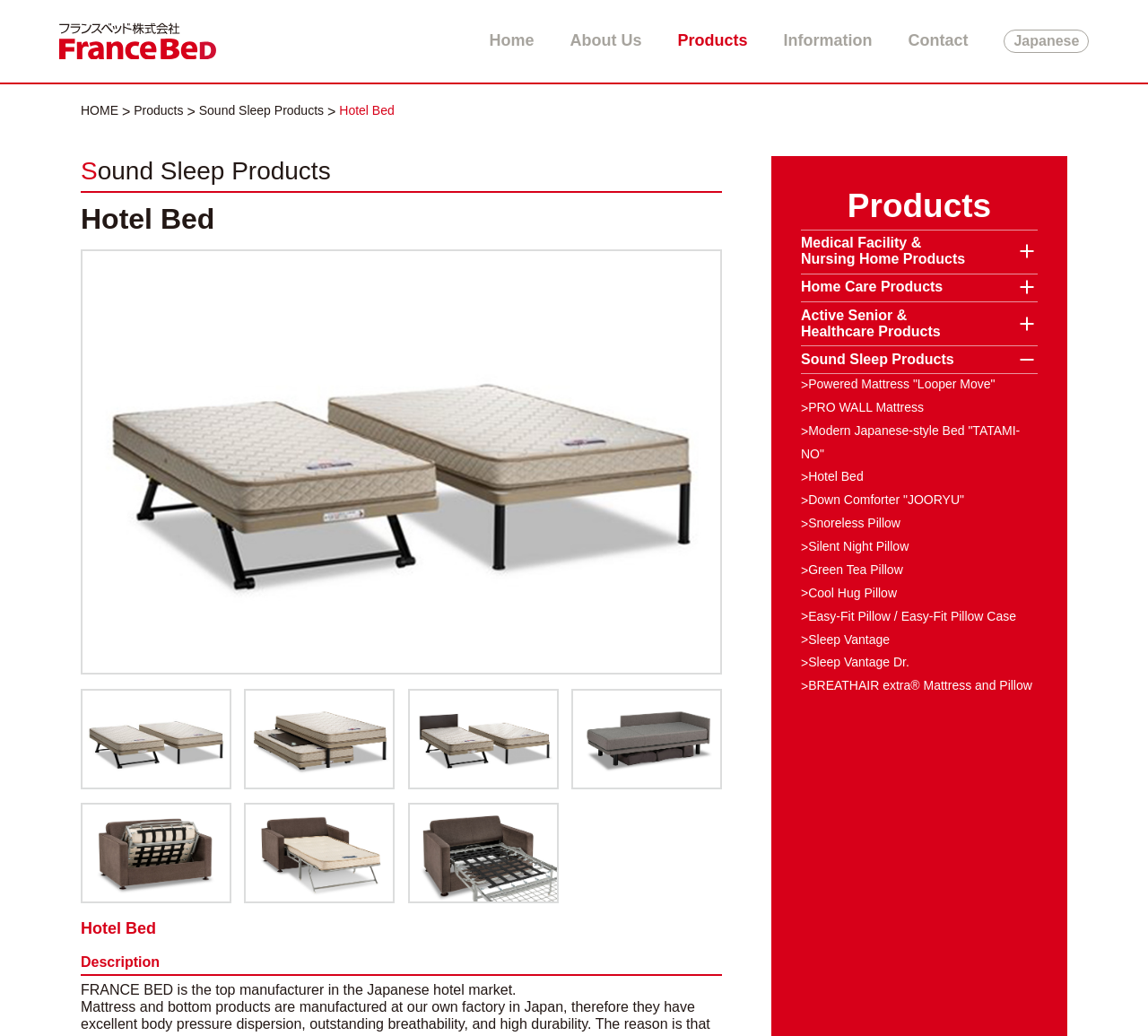Find and specify the bounding box coordinates that correspond to the clickable region for the instruction: "contact the company".

[0.791, 0.029, 0.843, 0.051]